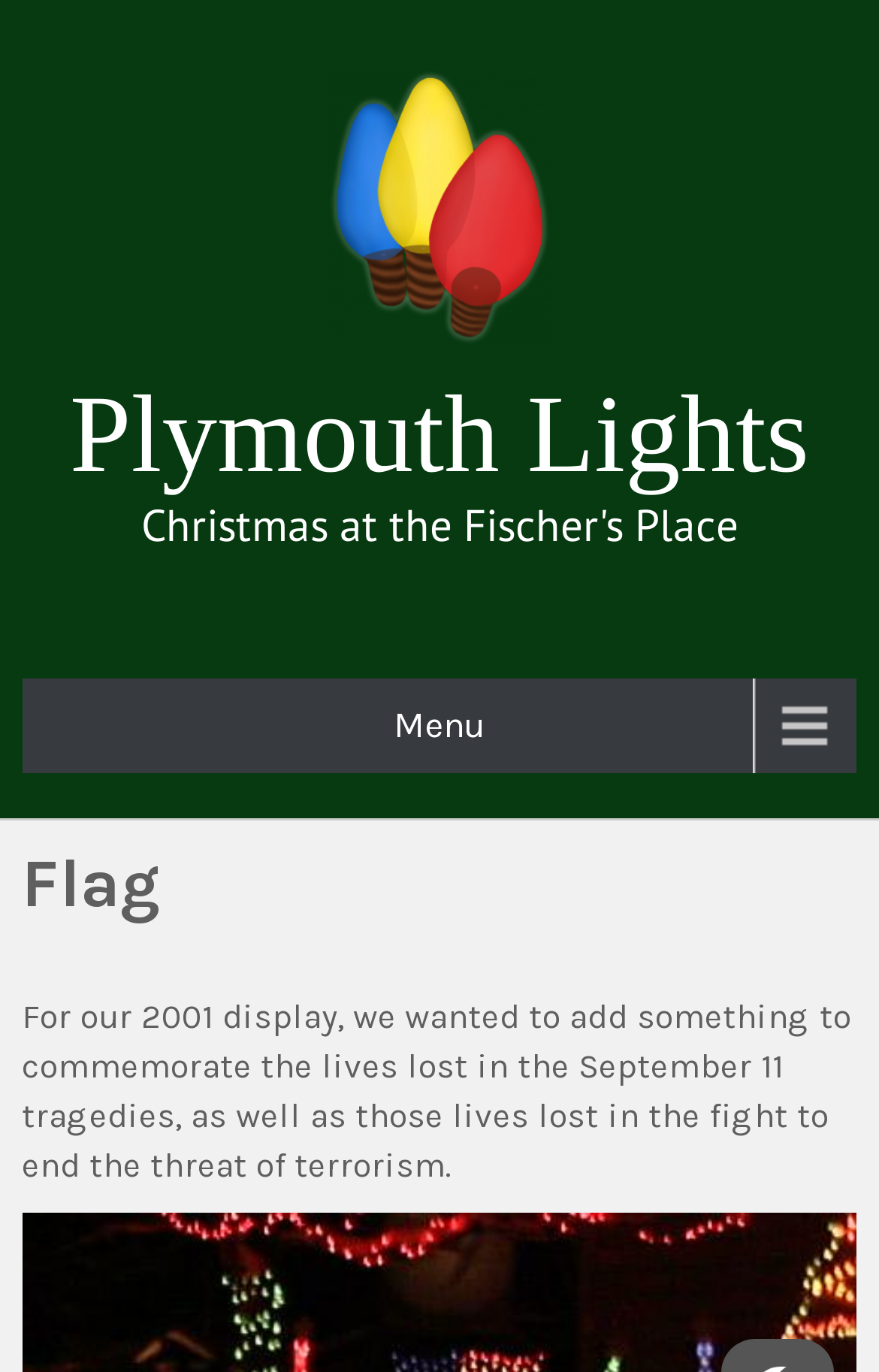What is the theme of the webpage?
Could you give a comprehensive explanation in response to this question?

The theme of the webpage can be inferred from the presence of a flag, the mention of September 11 tragedies, and the overall tone of the webpage, which suggests a patriotic theme.